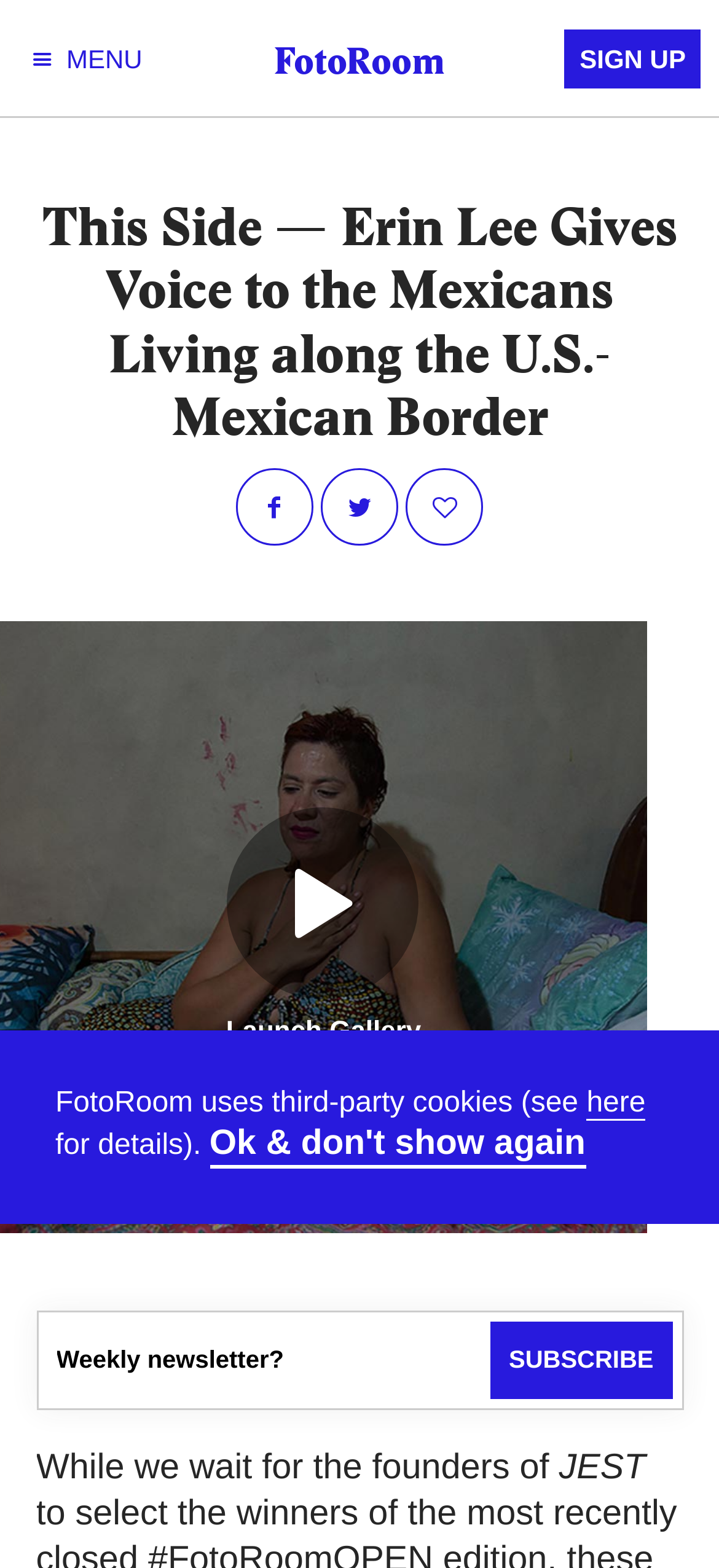Pinpoint the bounding box coordinates of the element to be clicked to execute the instruction: "Subscribe to the newsletter".

[0.682, 0.843, 0.935, 0.892]